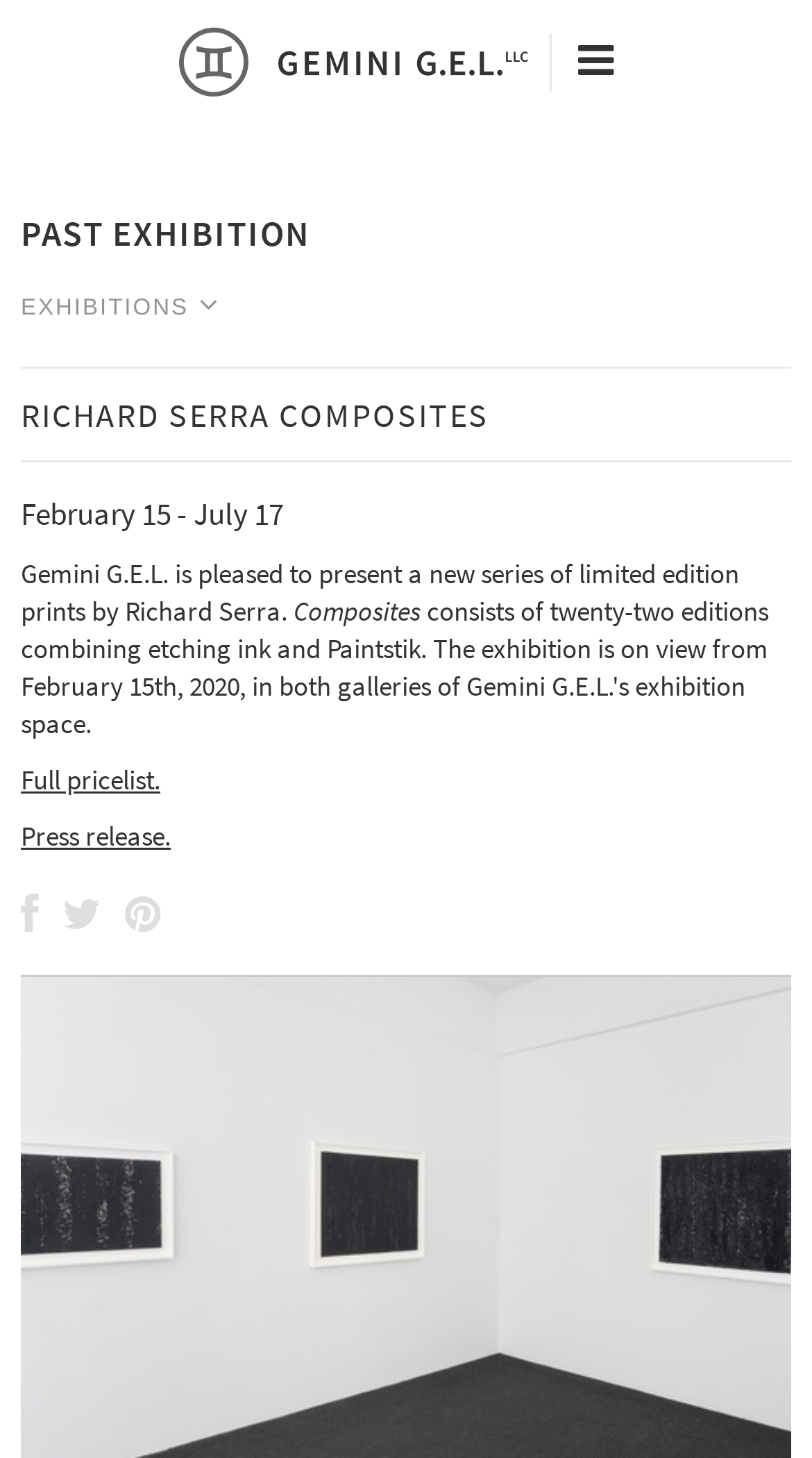Please respond to the question with a concise word or phrase:
How many artists are listed on the webpage?

27